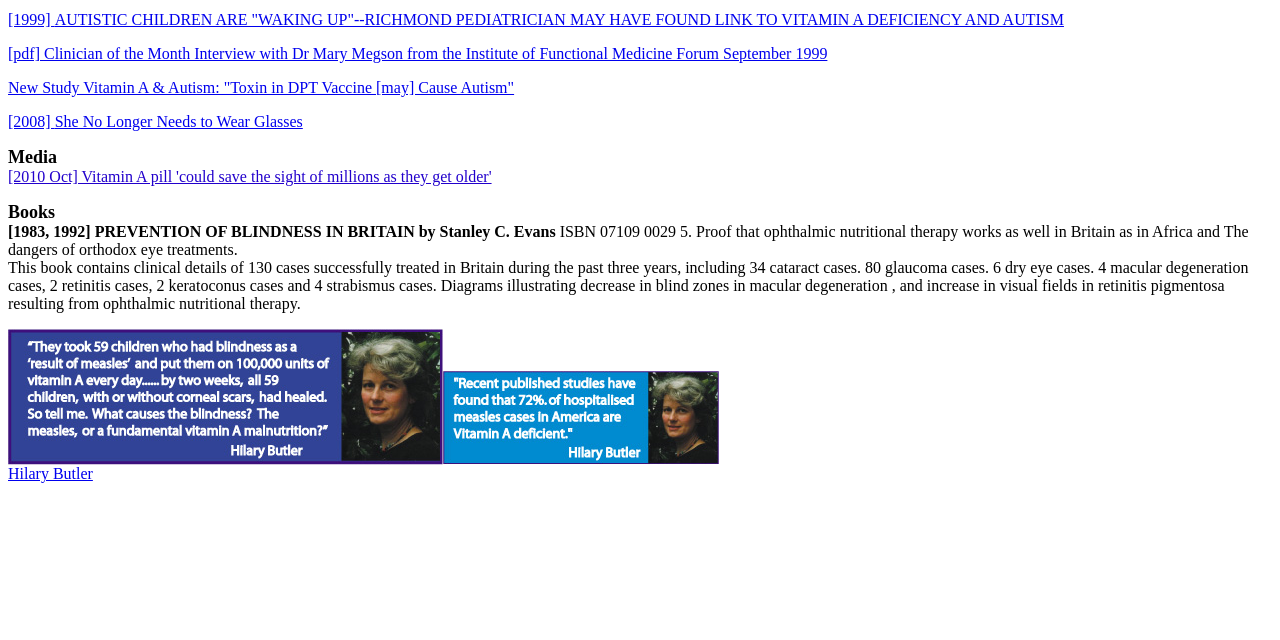Determine the bounding box for the UI element that matches this description: "parent_node: Hilary Butler".

[0.346, 0.705, 0.562, 0.731]